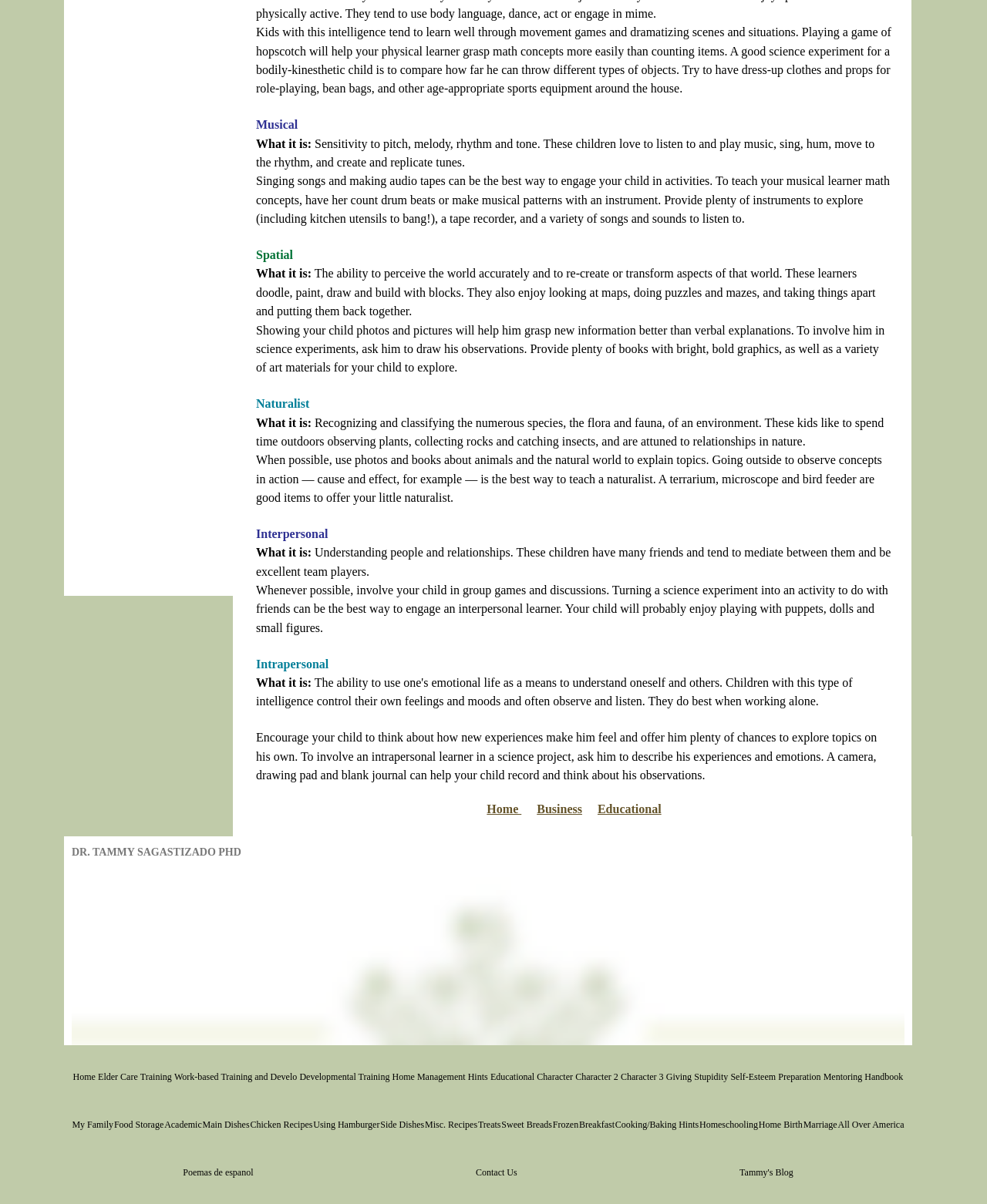Provide the bounding box coordinates of the HTML element described as: "Work-based Training and Develo". The bounding box coordinates should be four float numbers between 0 and 1, i.e., [left, top, right, bottom].

[0.175, 0.875, 0.302, 0.914]